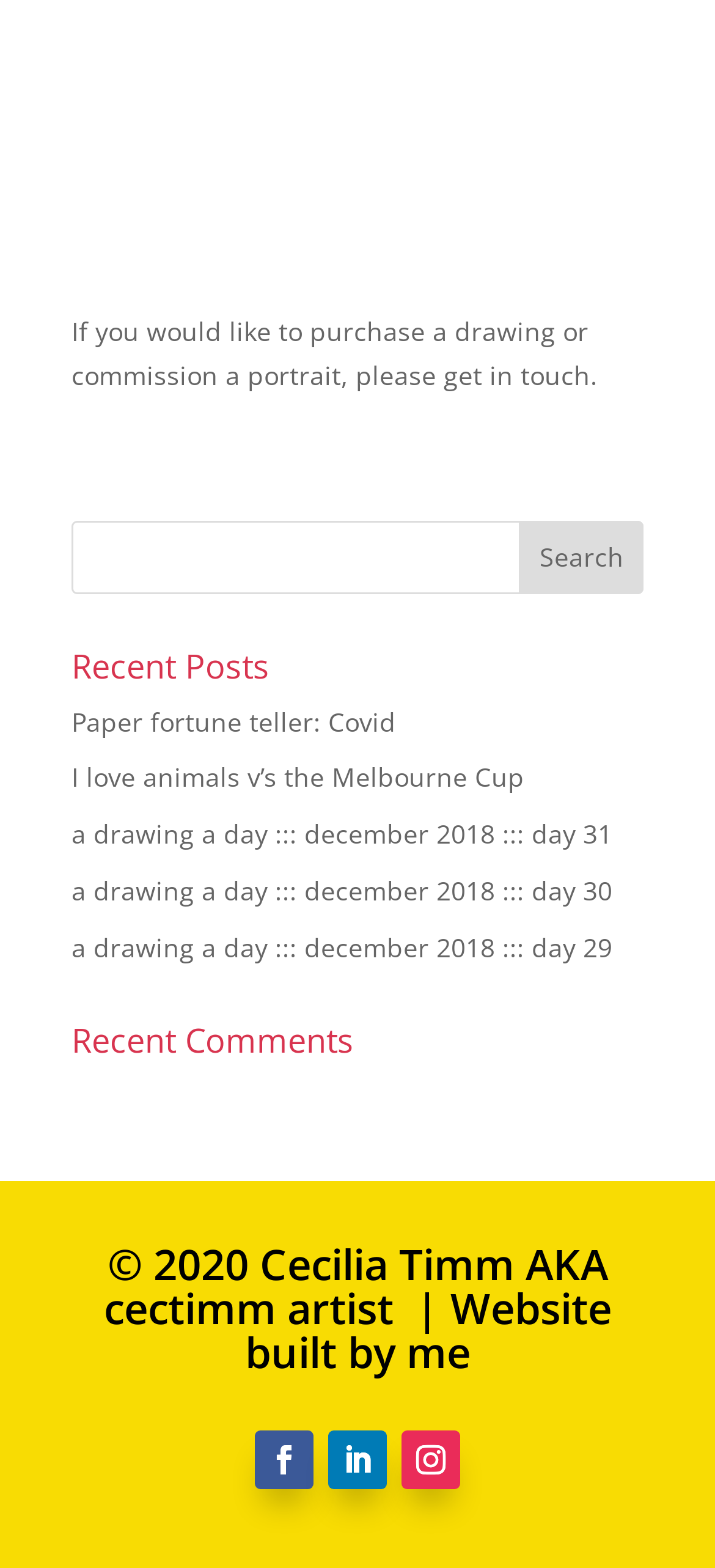Specify the bounding box coordinates of the element's area that should be clicked to execute the given instruction: "Check the 'What's On' page". The coordinates should be four float numbers between 0 and 1, i.e., [left, top, right, bottom].

None